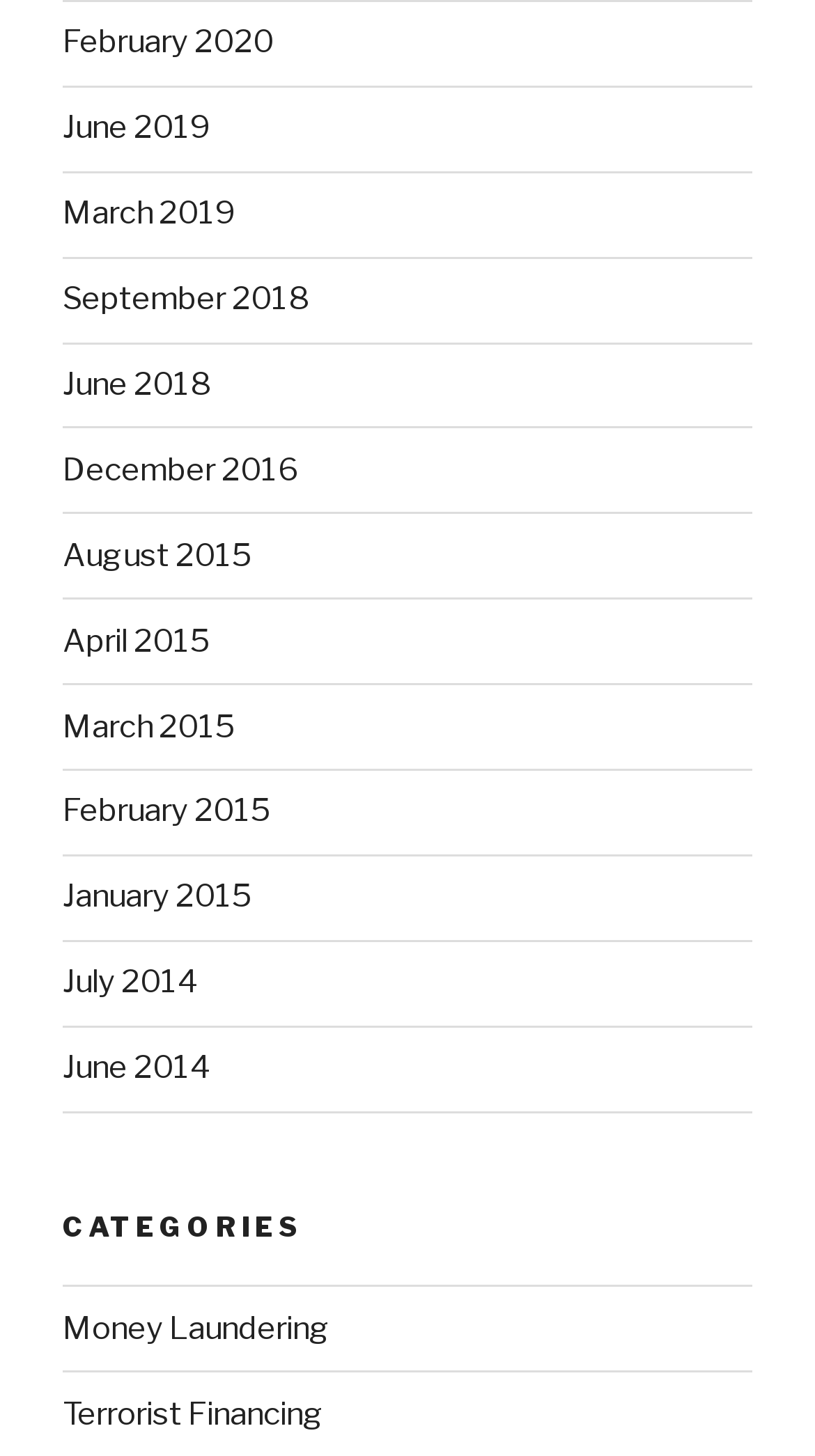Based on what you see in the screenshot, provide a thorough answer to this question: What is the purpose of the webpage?

The purpose of the webpage appears to be to provide archived content, such as news articles or blog posts, organized by date and category, allowing users to access and view historical content.